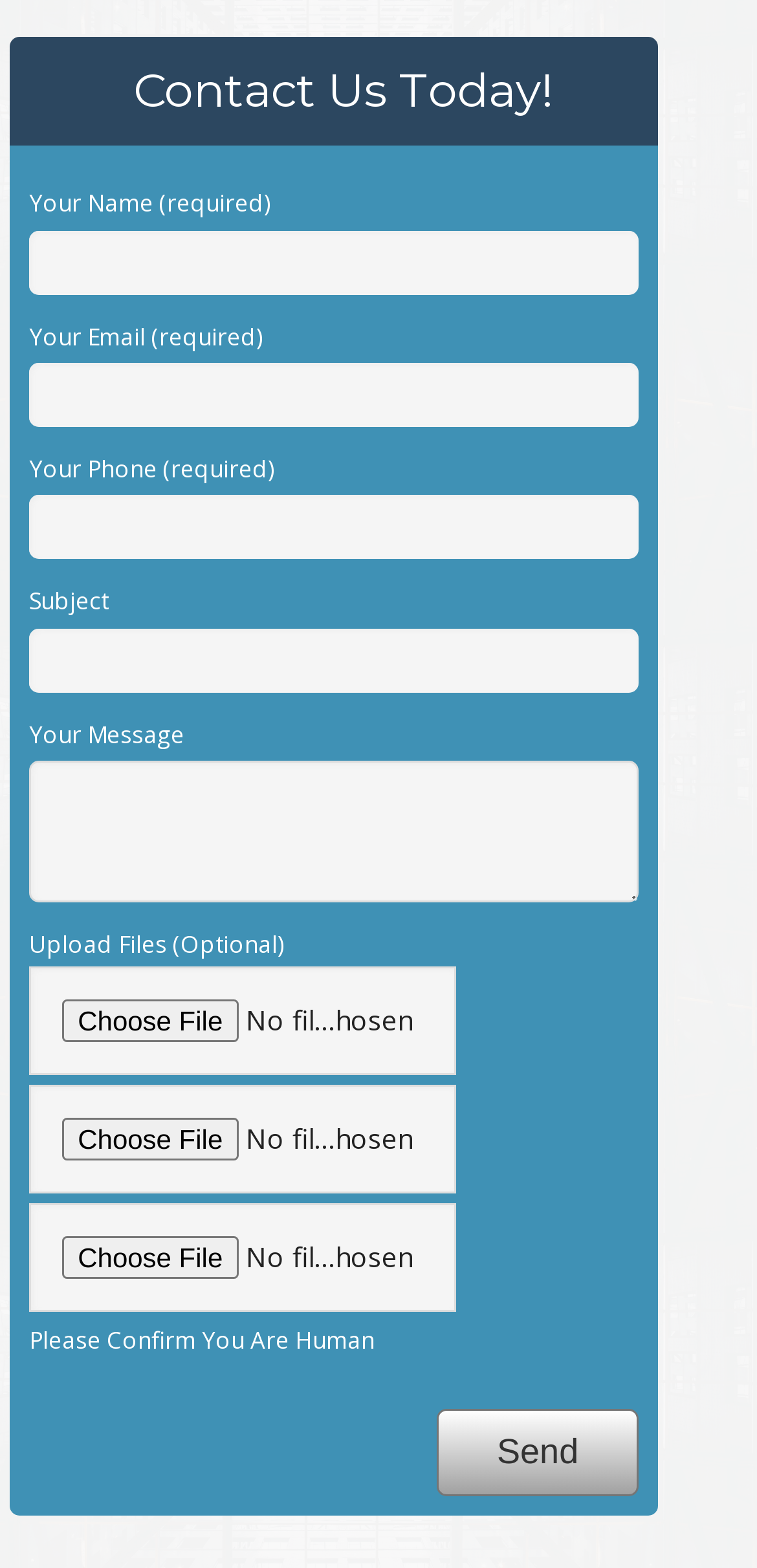Could you locate the bounding box coordinates for the section that should be clicked to accomplish this task: "Share on WhatsApp".

None